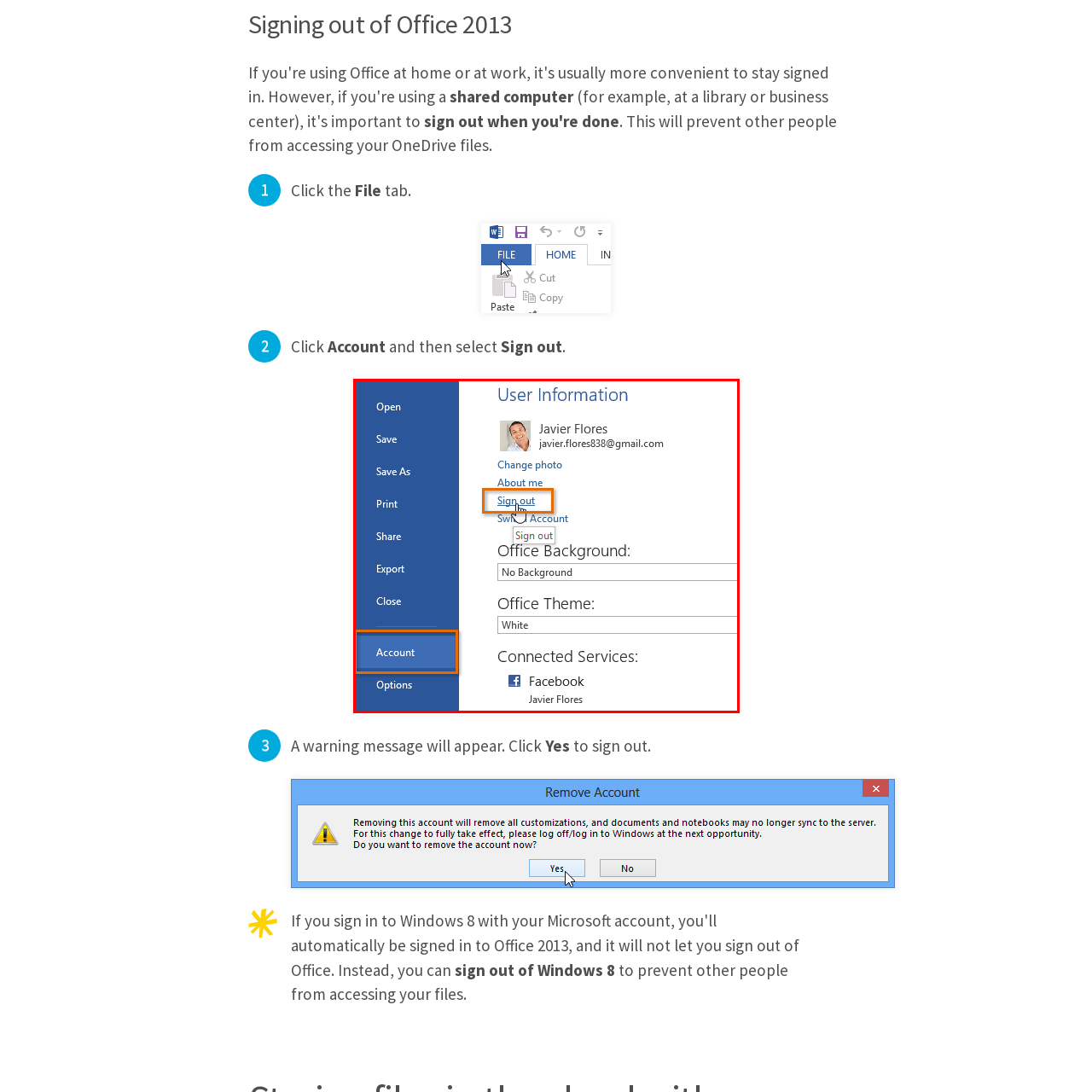Provide an in-depth description of the scene highlighted by the red boundary in the image.

The image displays a section of the Office 2013 user interface, specifically the "User Information" page. Highlighted prominently is the "Sign out" option, which is surrounded by various account settings and details, including the user's name, email address, and options related to account management. On the left sidebar, the "Account" tab is emphasized, indicating where users can manage account-specific settings such as display preferences and connected services. This visual serves as a guide for users who wish to log out of their Office account, ensuring that their account remains secure on shared computers.